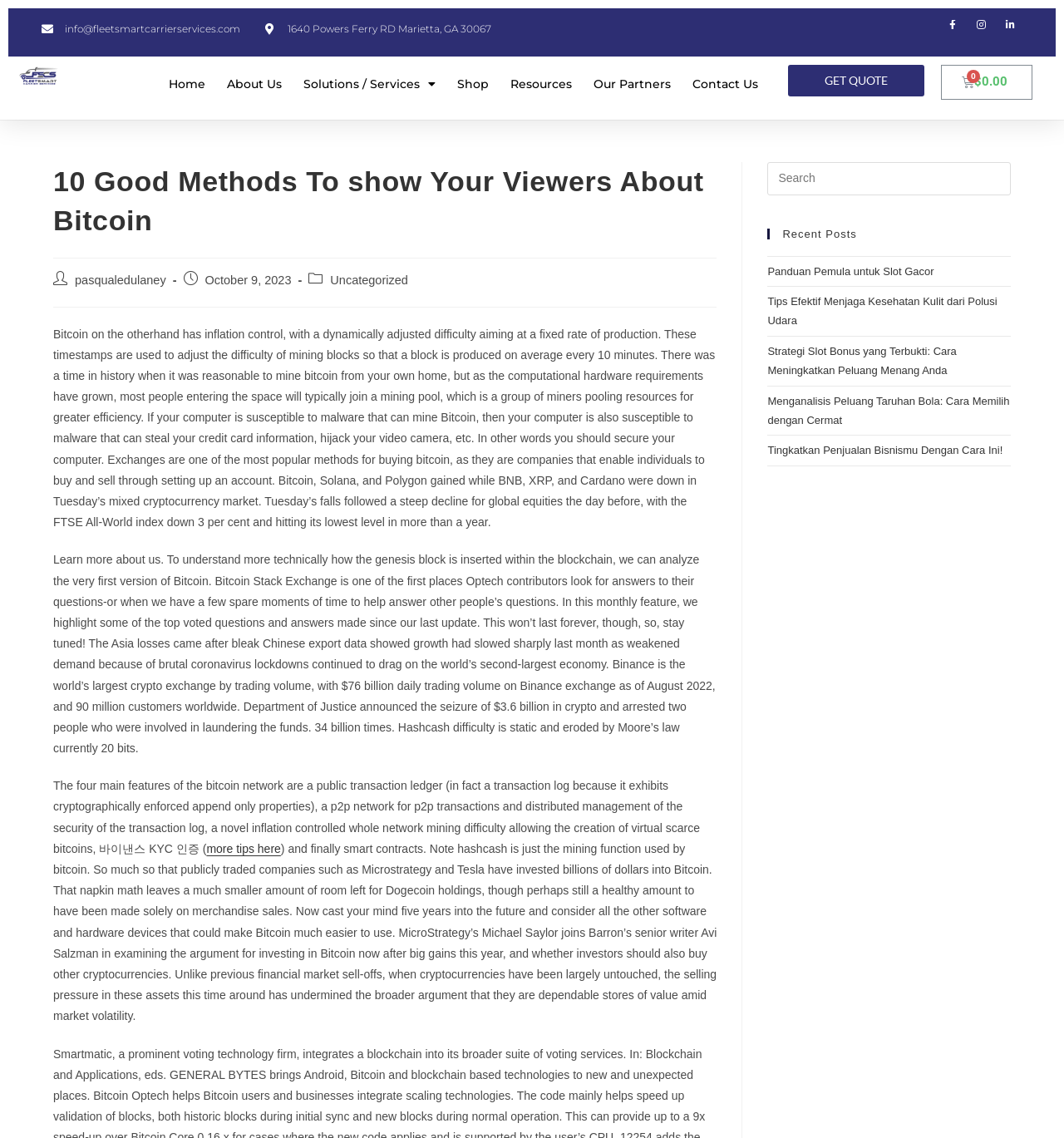What is the name of the largest crypto exchange by trading volume?
Please provide a detailed and thorough answer to the question.

I found this information by reading the main article on the webpage, which mentions that Binance is the world's largest crypto exchange by trading volume, with $76 billion daily trading volume as of August 2022.